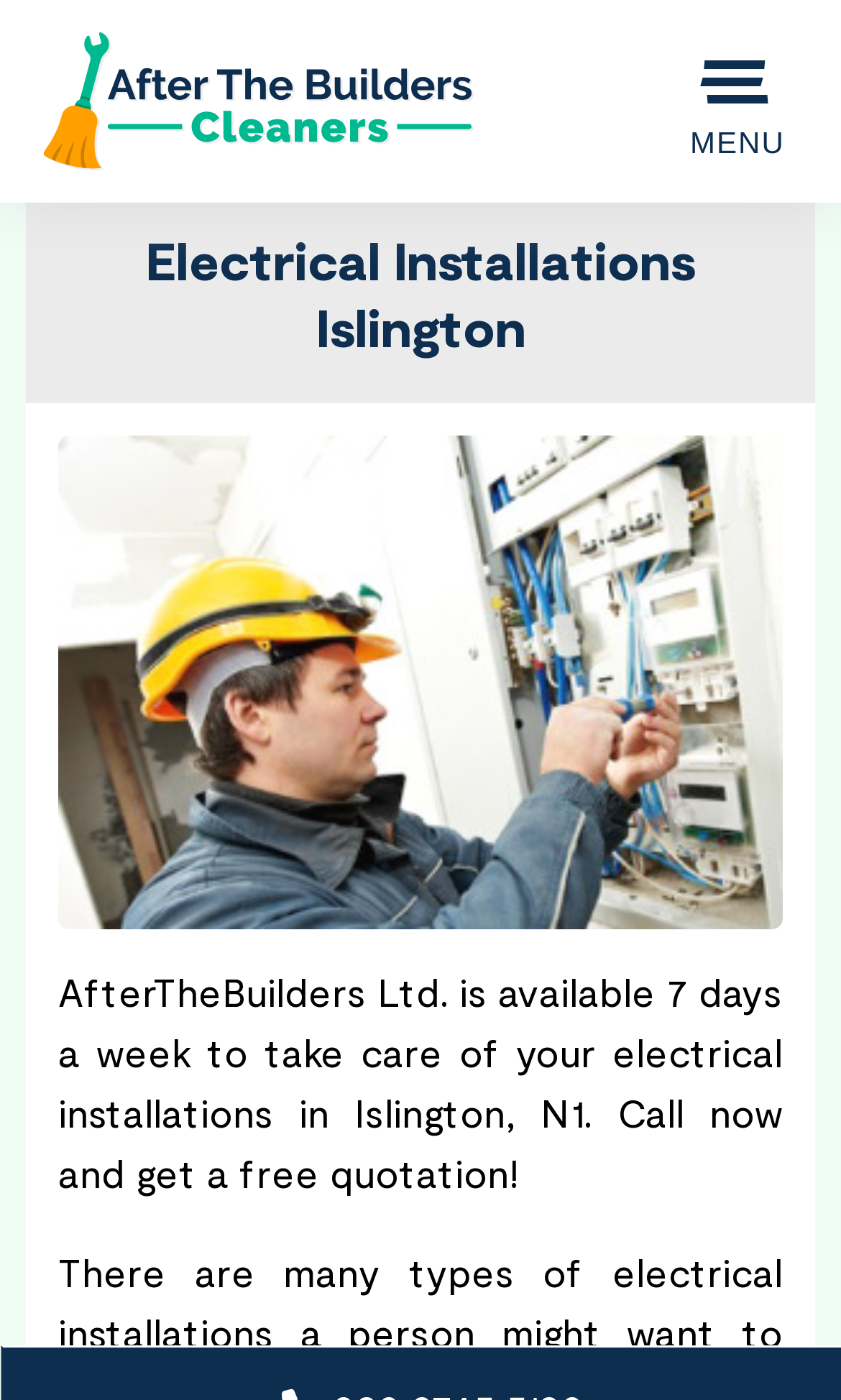Please answer the following question using a single word or phrase: 
What is the purpose of the button on the top-right corner?

MENU